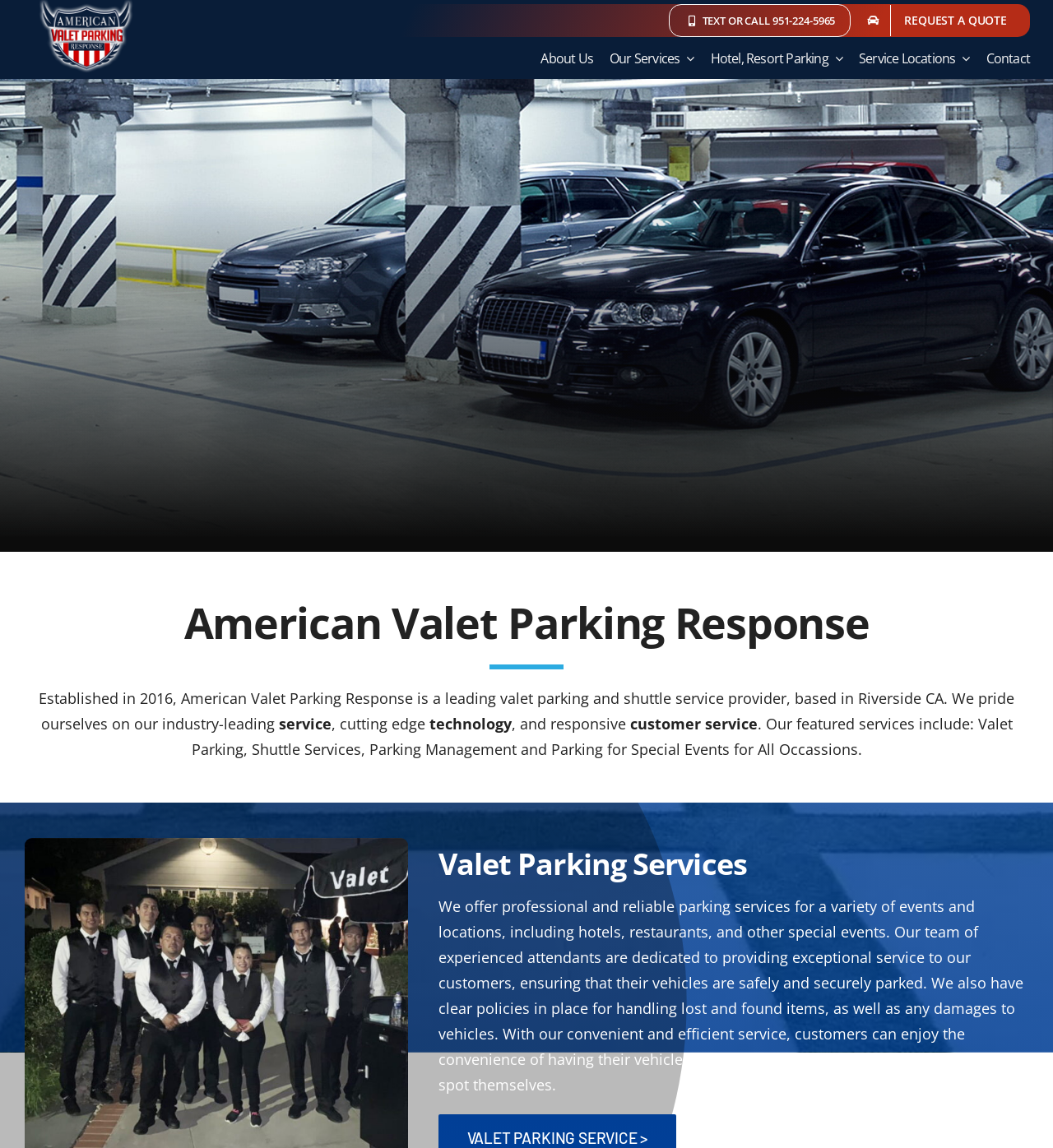Identify the bounding box coordinates of the clickable region required to complete the instruction: "Get to the top of the page". The coordinates should be given as four float numbers within the range of 0 and 1, i.e., [left, top, right, bottom].

[0.904, 0.892, 0.941, 0.917]